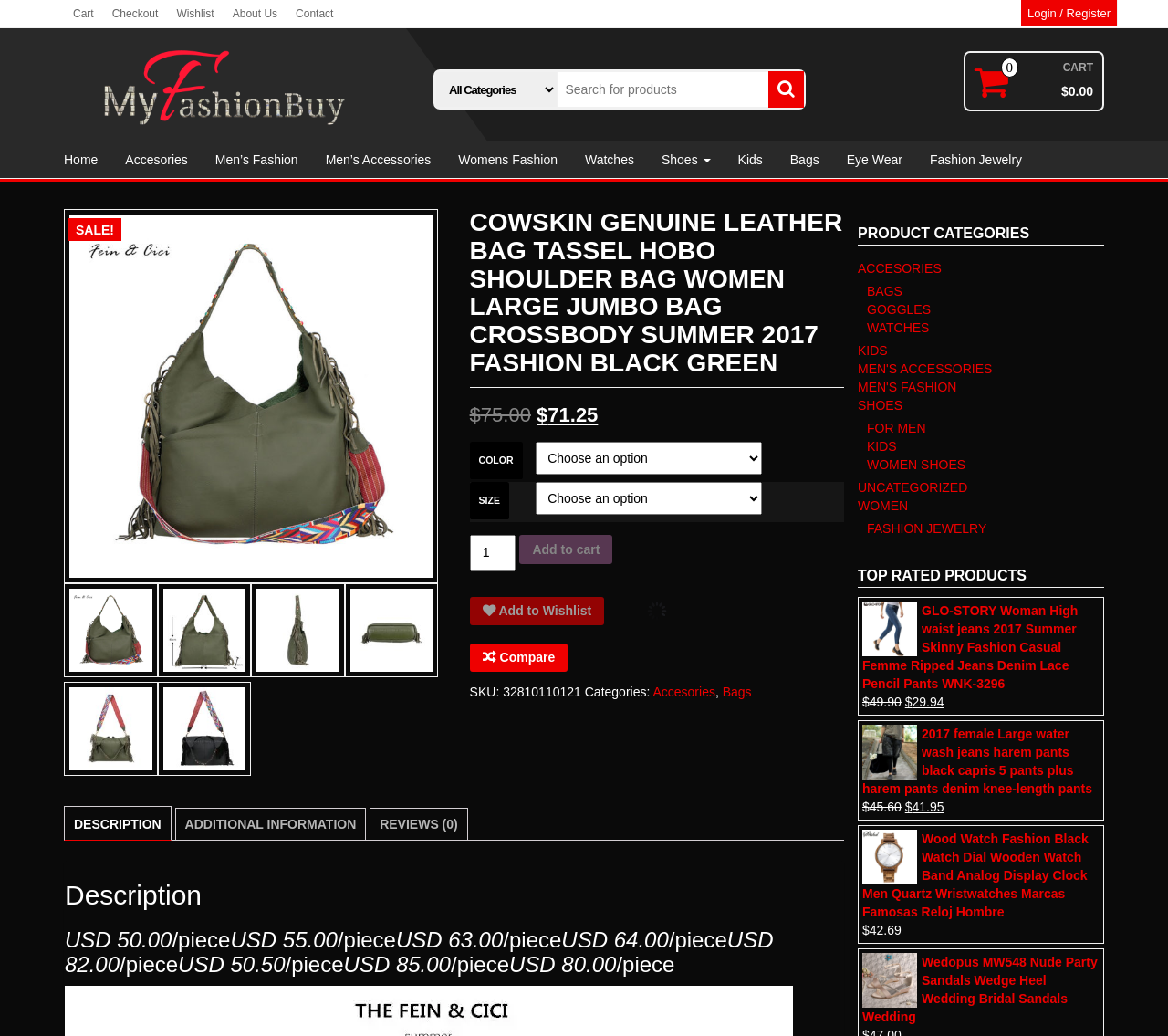Please find the bounding box coordinates of the element that must be clicked to perform the given instruction: "Explore 'The Ultimate Guide to Finding Relaxation and Wellness: Discover 오피스타'". The coordinates should be four float numbers from 0 to 1, i.e., [left, top, right, bottom].

None